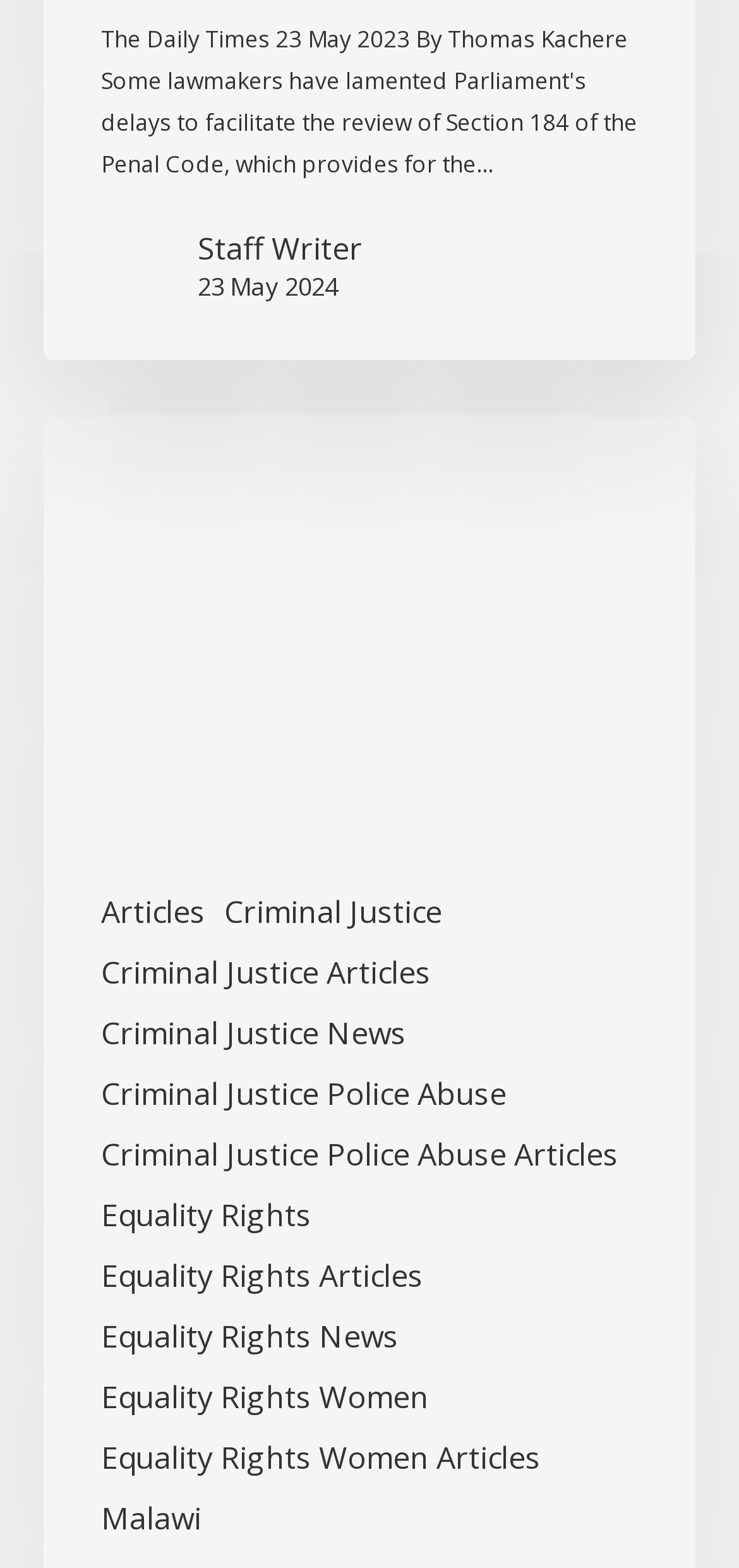How many subcategories are under Criminal Justice? Examine the screenshot and reply using just one word or a brief phrase.

3